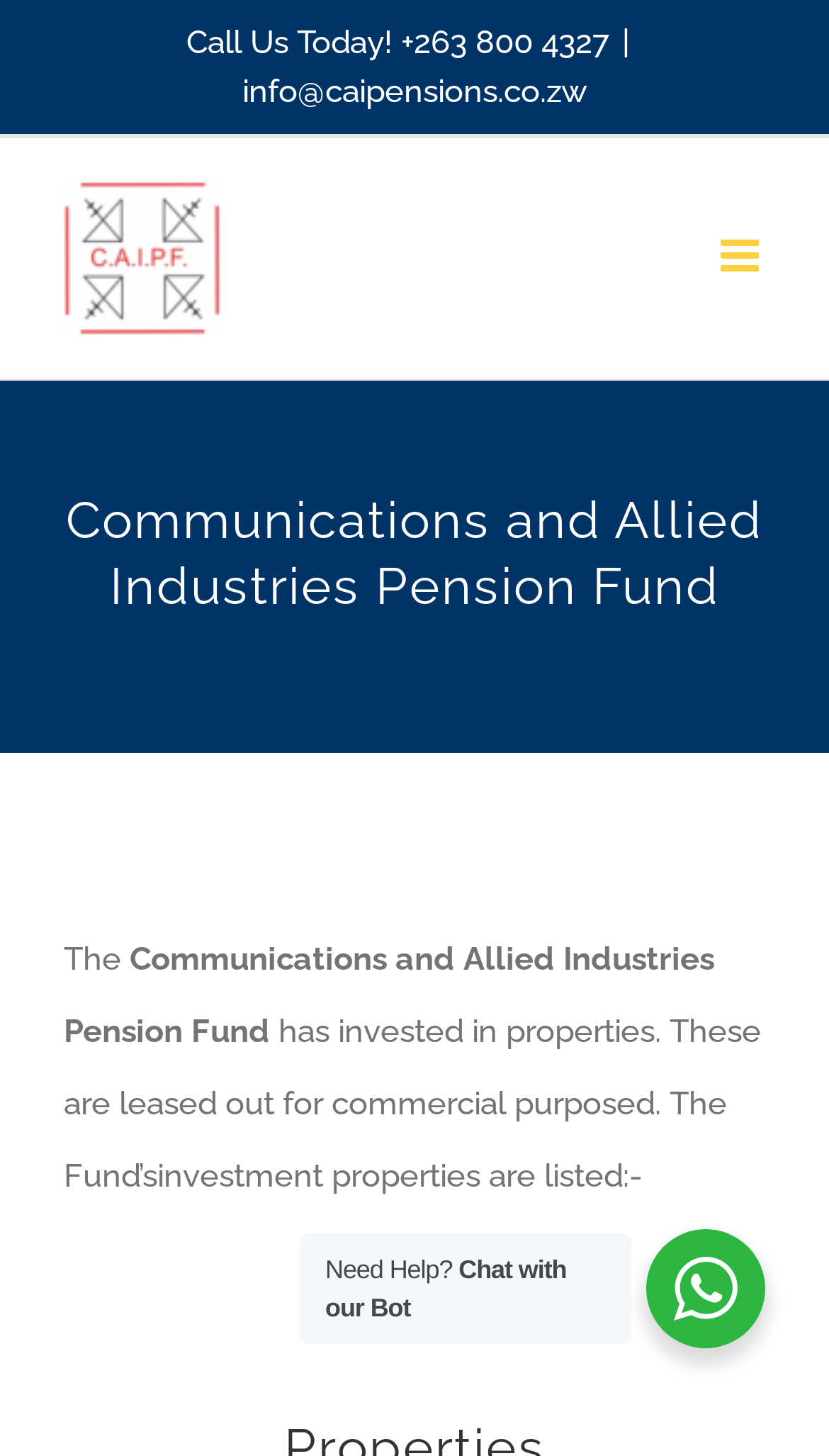What is the logo of the Communications and Allied Industries Pension Fund?
Look at the screenshot and give a one-word or phrase answer.

An image